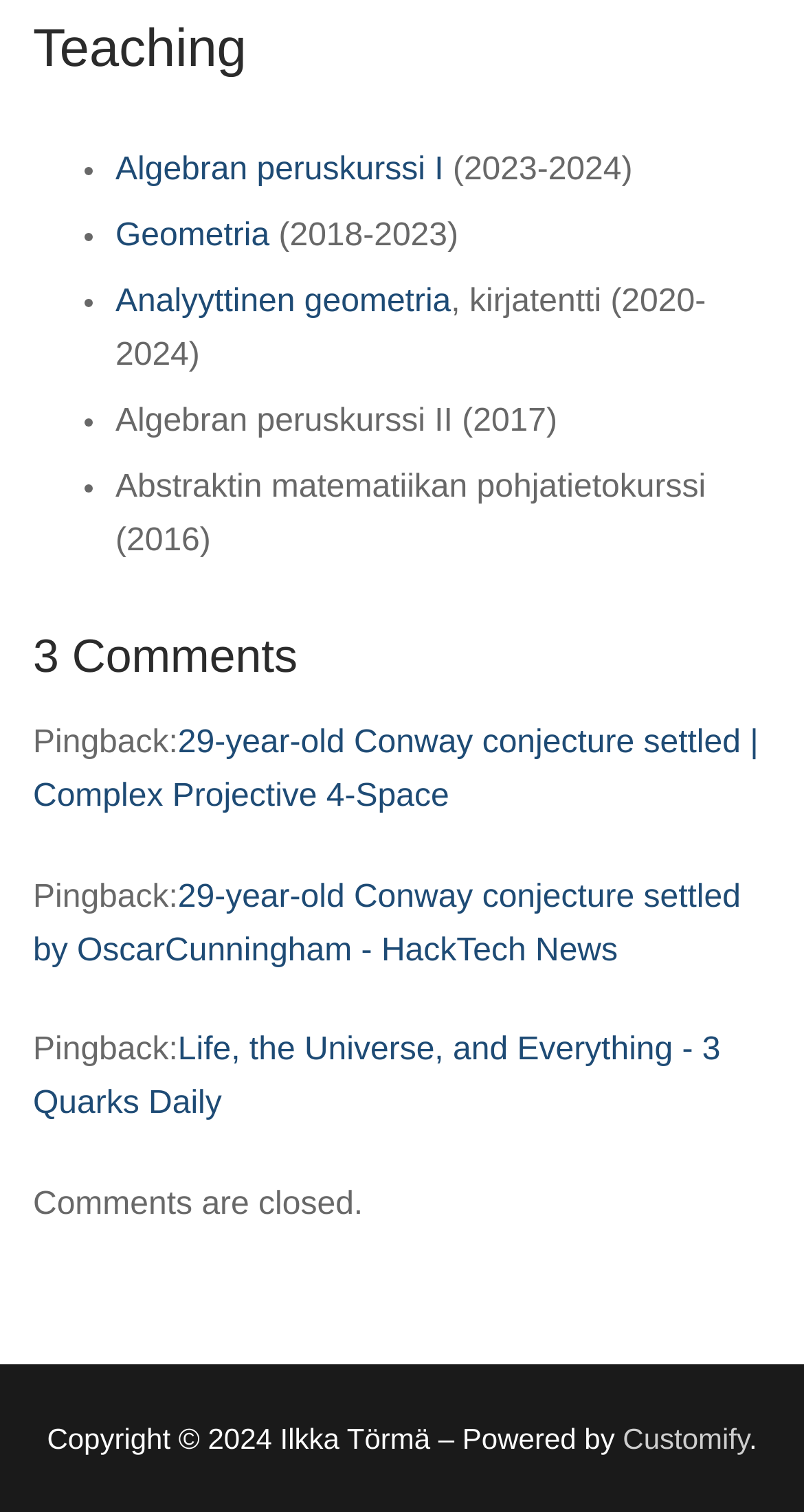Please provide a short answer using a single word or phrase for the question:
What is the name of the geometry course?

Geometria